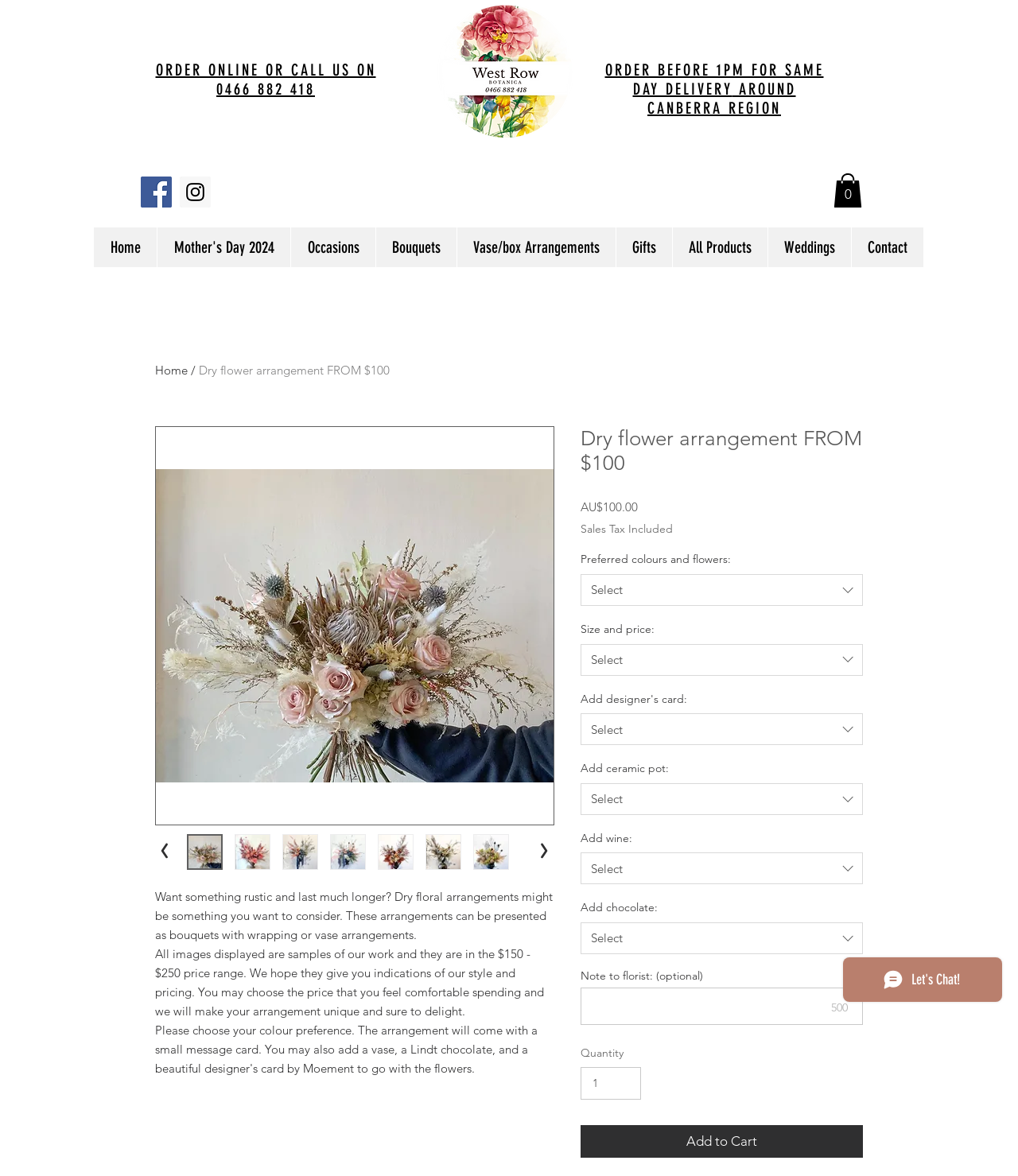Determine the bounding box coordinates (top-left x, top-left y, bottom-right x, bottom-right y) of the UI element described in the following text: Four Little Girls

None